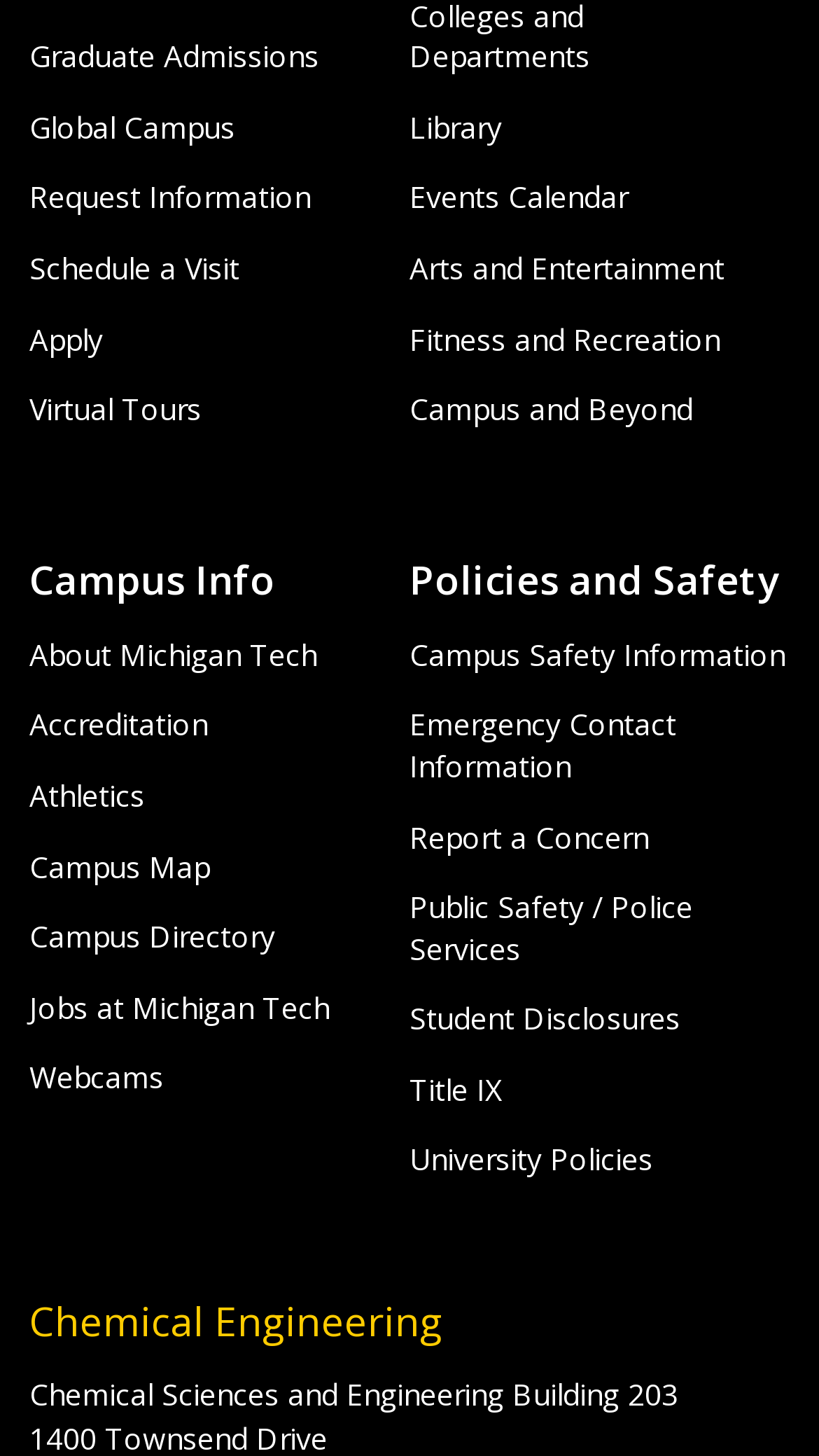Please answer the following question using a single word or phrase: 
How many links are there under the 'Policies and Safety' heading?

6